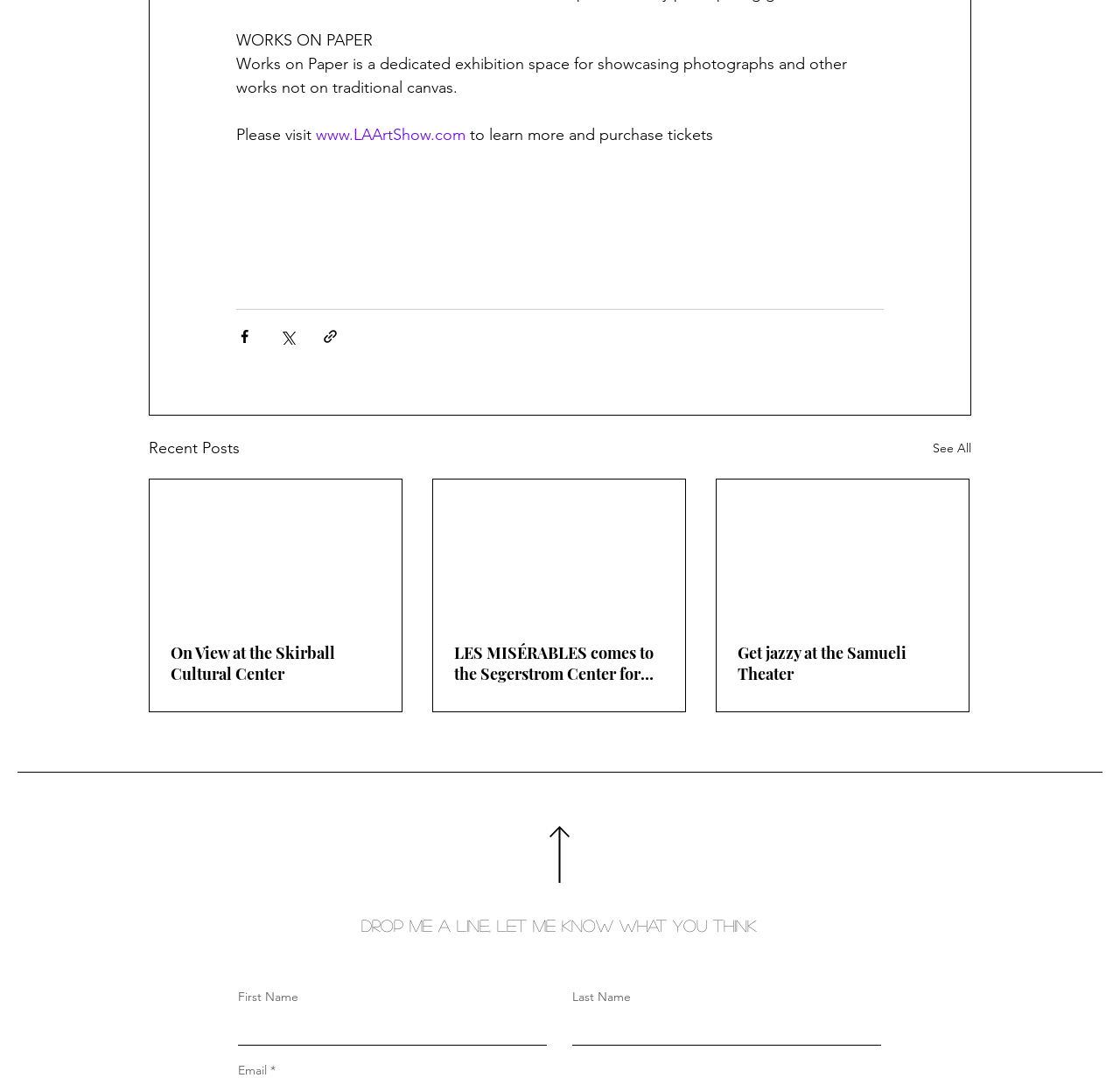Please determine the bounding box coordinates of the element to click on in order to accomplish the following task: "Enter first name". Ensure the coordinates are four float numbers ranging from 0 to 1, i.e., [left, top, right, bottom].

[0.212, 0.938, 0.488, 0.97]